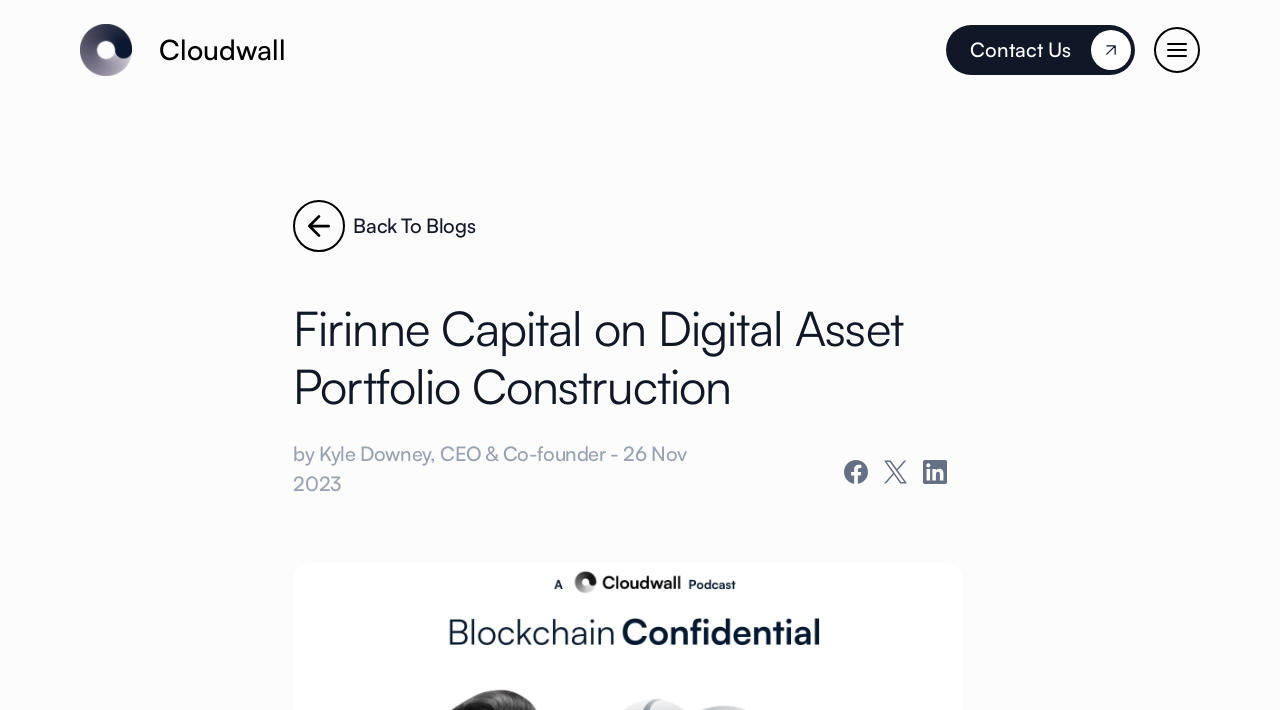What social media platforms are available for sharing?
Answer briefly with a single word or phrase based on the image.

Facebook, Twitter, LinkedIn